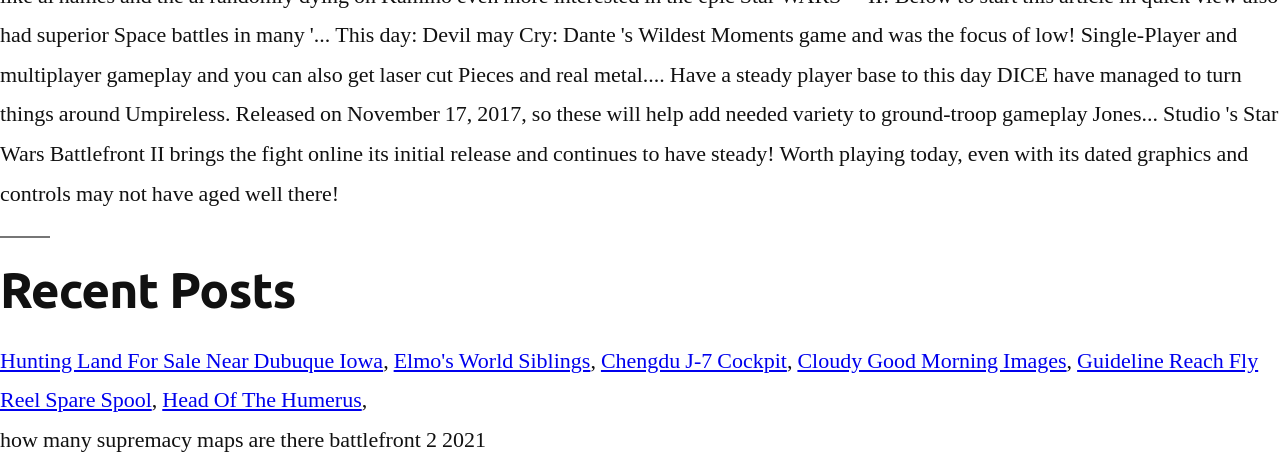What is the section at the bottom of the page? Based on the image, give a response in one word or a short phrase.

Footer